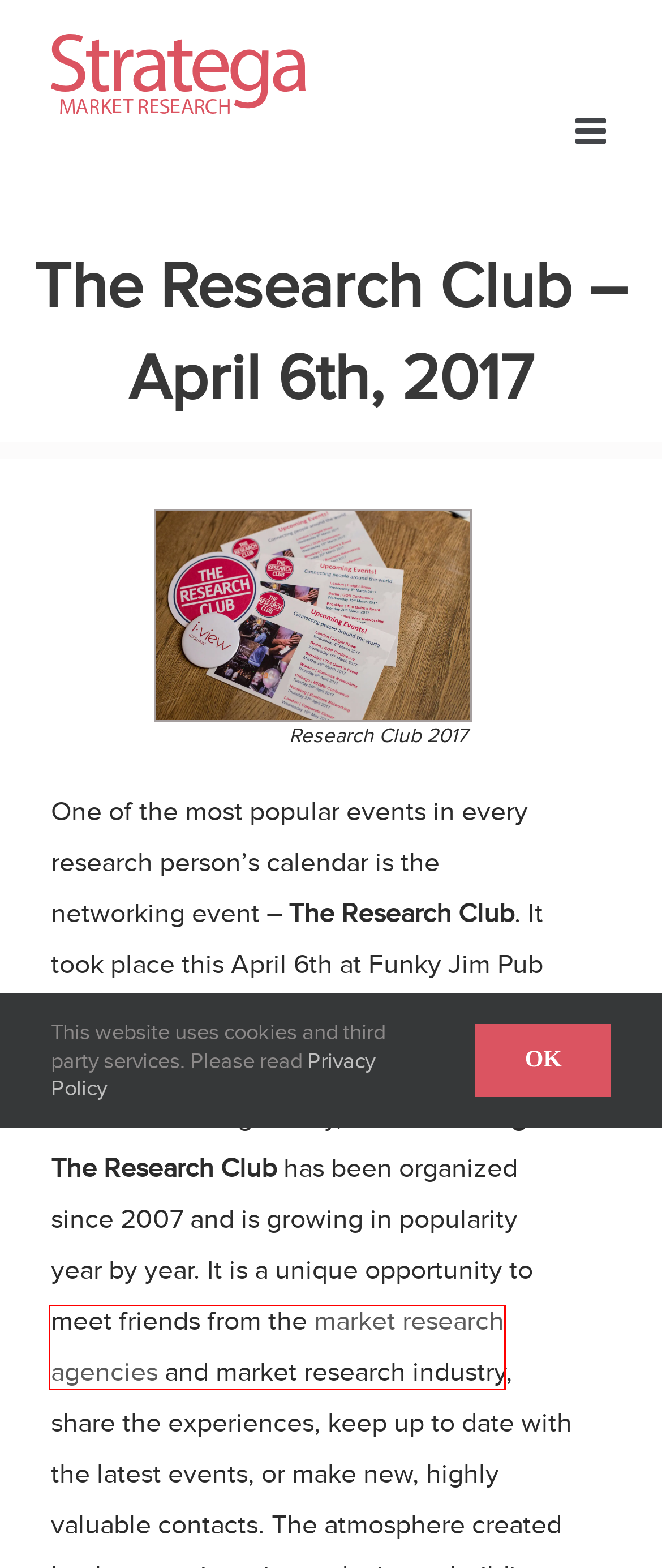Look at the screenshot of a webpage, where a red bounding box highlights an element. Select the best description that matches the new webpage after clicking the highlighted element. Here are the candidates:
A. Stratega is Market Research Agency in Poland and Eastern Europe
B. B2B Market Research Agency In Poland - Stratega Research
C. VK | 登录
D. Meet us at Succeet 2024/2025 - Stratega Research
E. Privacy Policy, Stratega Market Research - Stratega Research
F. Navigating The New Realities of Market Research in 2024 - Stratega Research
G. Join Stratega at Quirk's Event London 2024! - Stratega Research
H. Join Stratega Market Research team at Esomar Congress 2024!

B